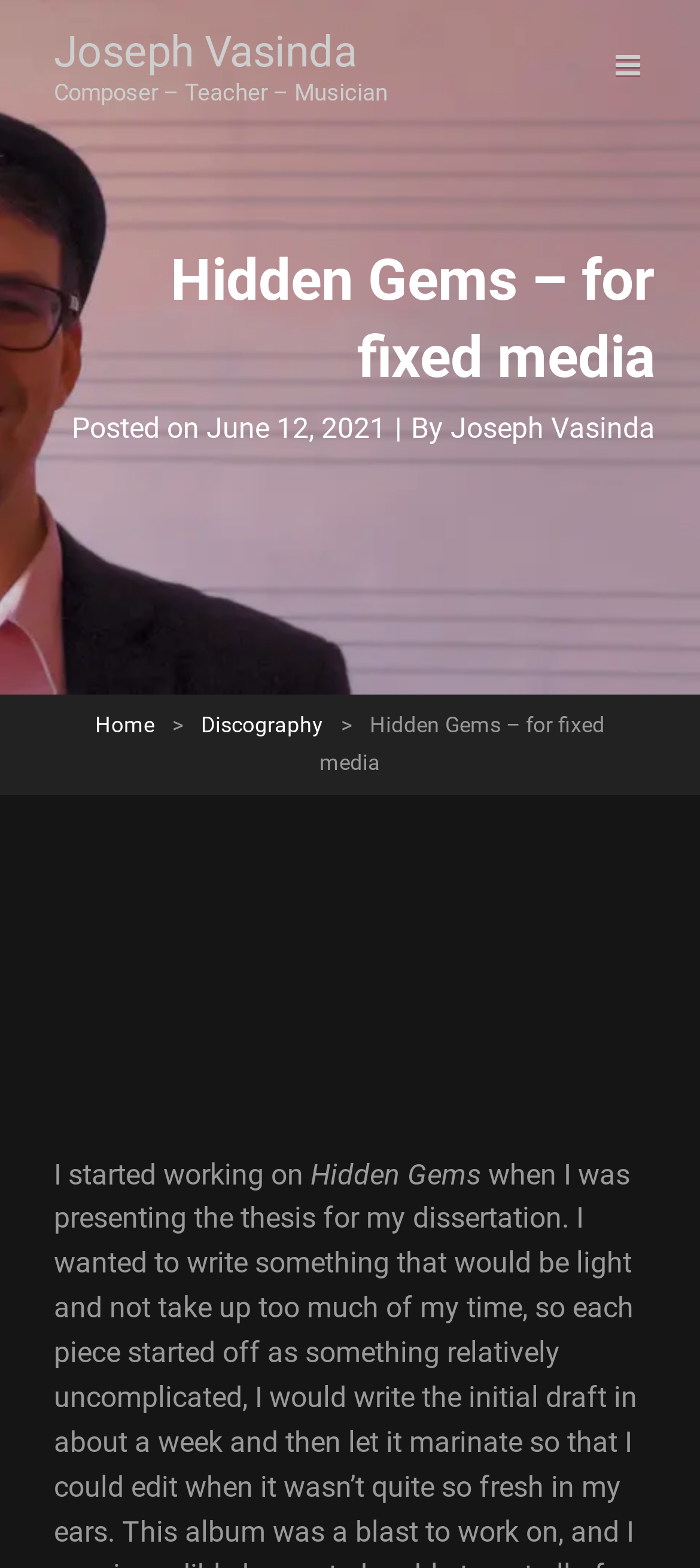What is the title of the discography?
Using the image provided, answer with just one word or phrase.

Hidden Gems – for fixed media